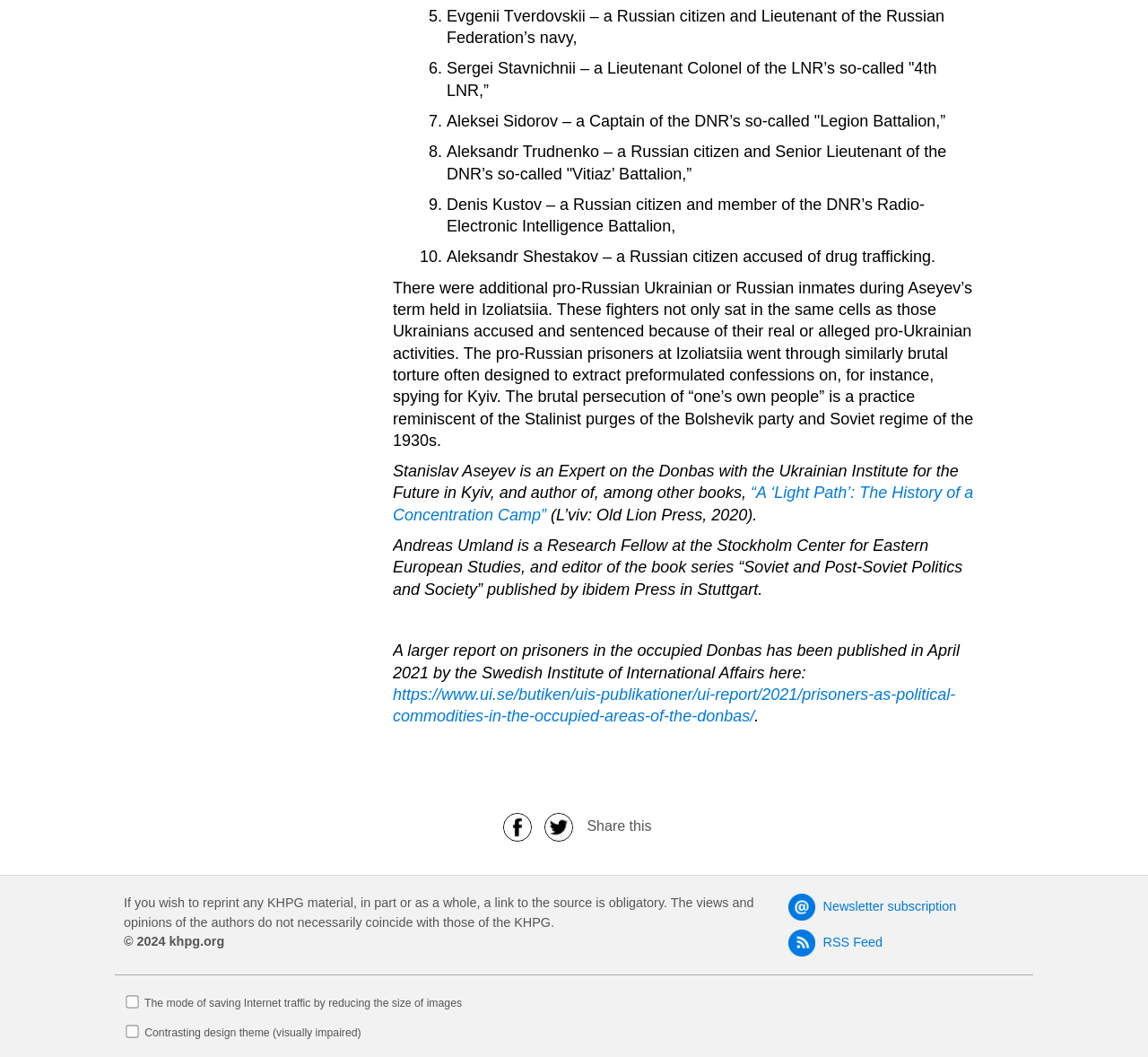Identify the bounding box for the described UI element. Provide the coordinates in (top-left x, top-left y, bottom-right x, bottom-right y) format with values ranging from 0 to 1: RSS Feed

[0.686, 0.879, 0.884, 0.905]